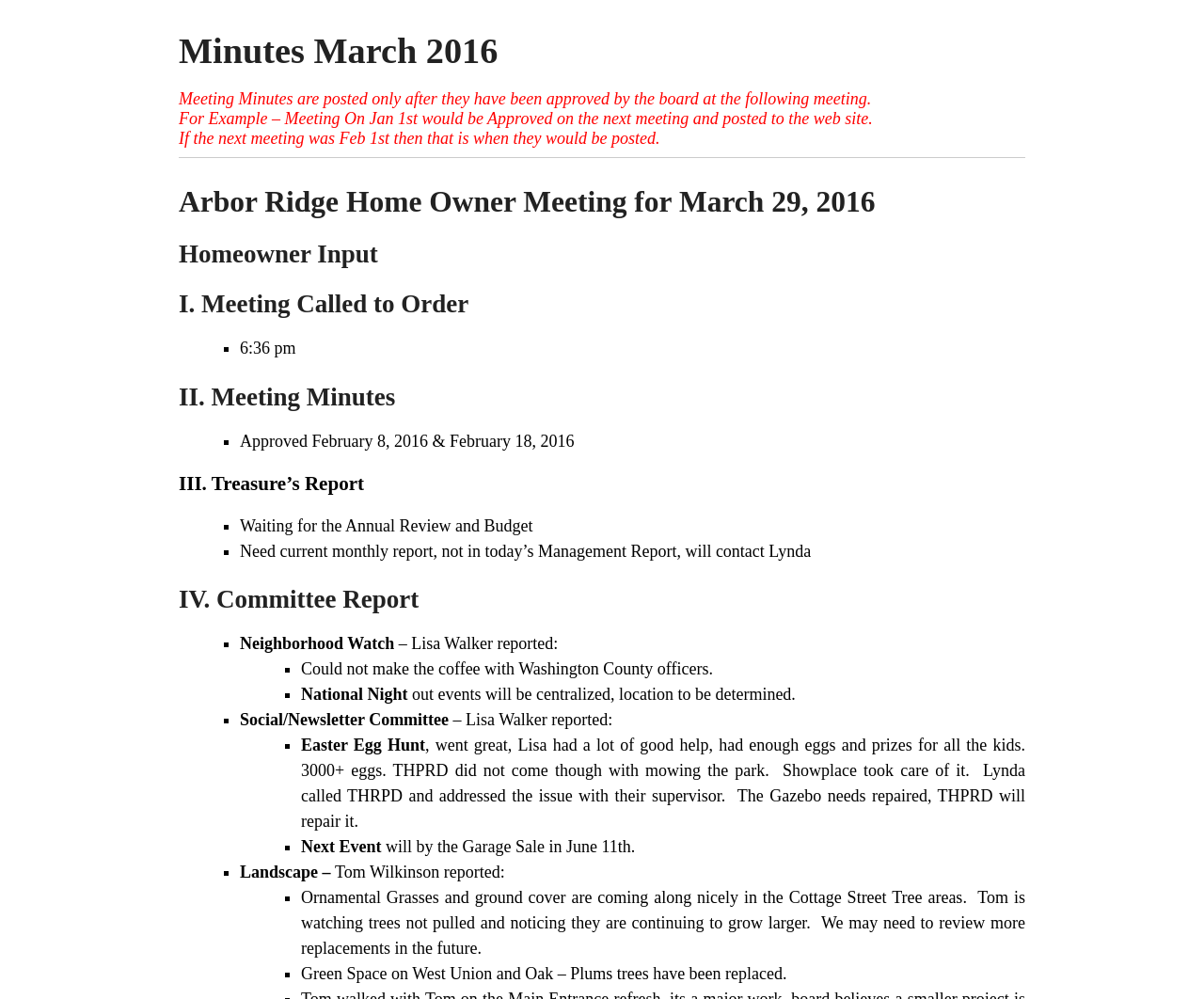Extract the main title from the webpage.

Minutes March 2016